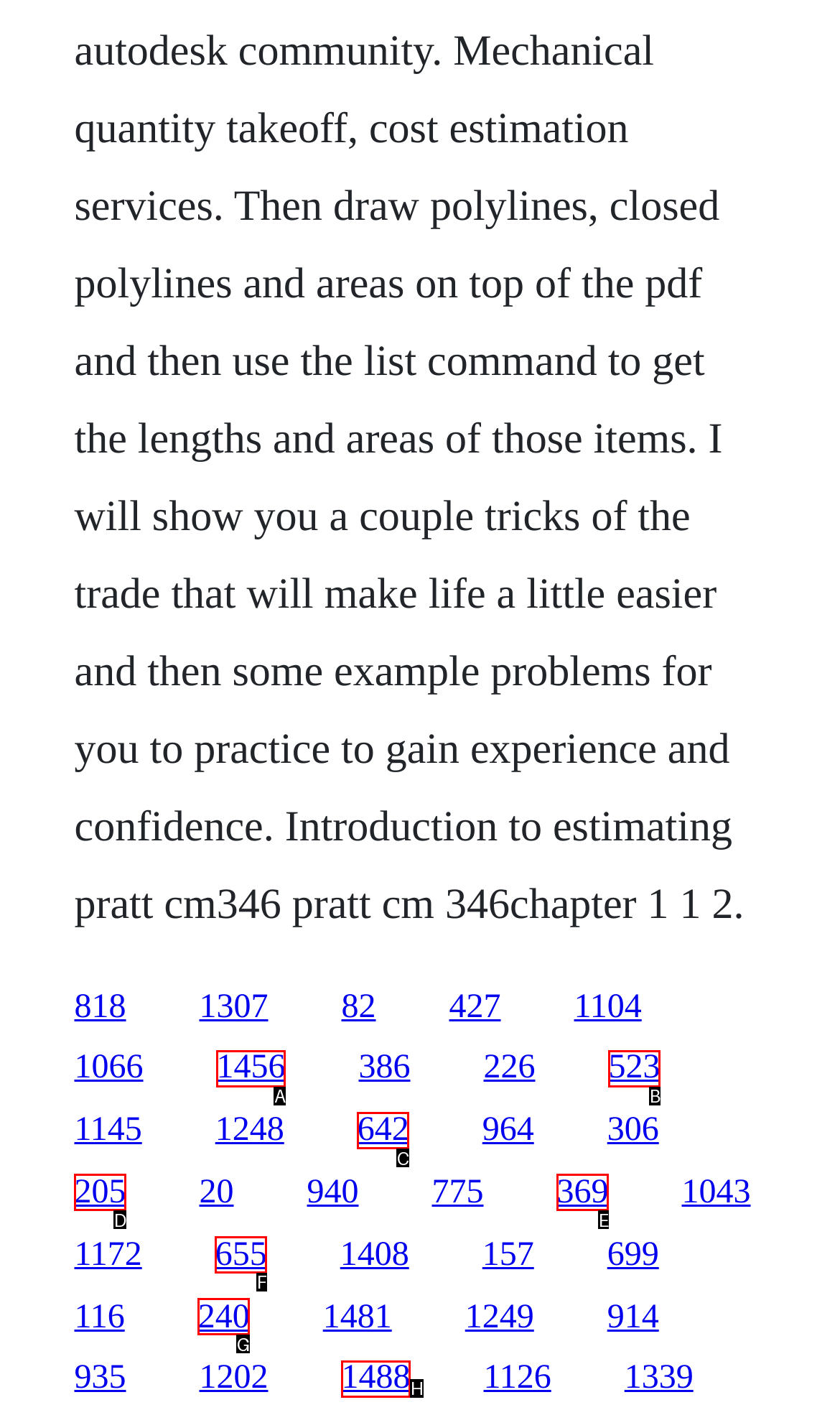Determine which UI element I need to click to achieve the following task: follow the seventh link Provide your answer as the letter of the selected option.

B